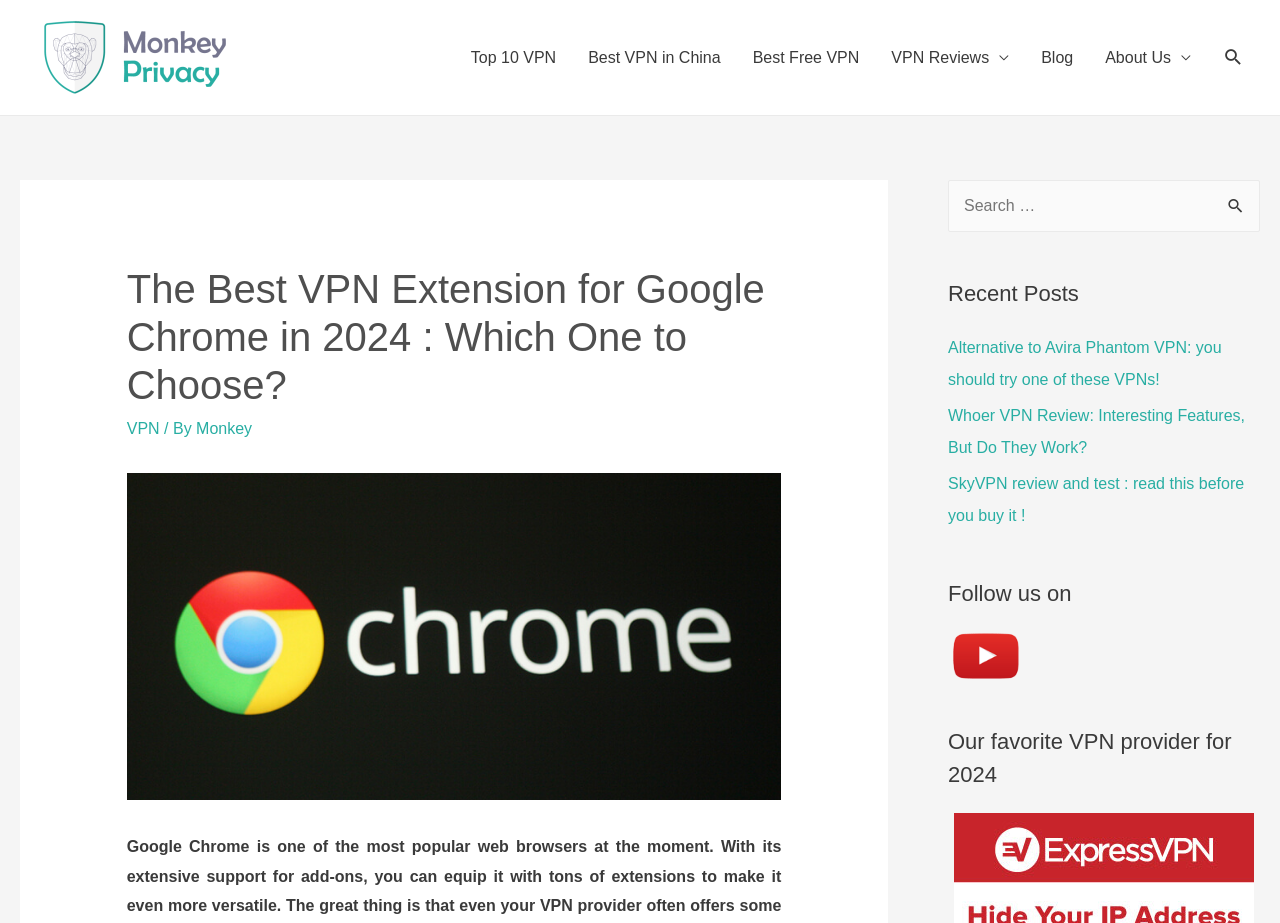Find the bounding box coordinates for the area that should be clicked to accomplish the instruction: "Visit the Top 10 VPN page".

[0.355, 0.0, 0.447, 0.125]